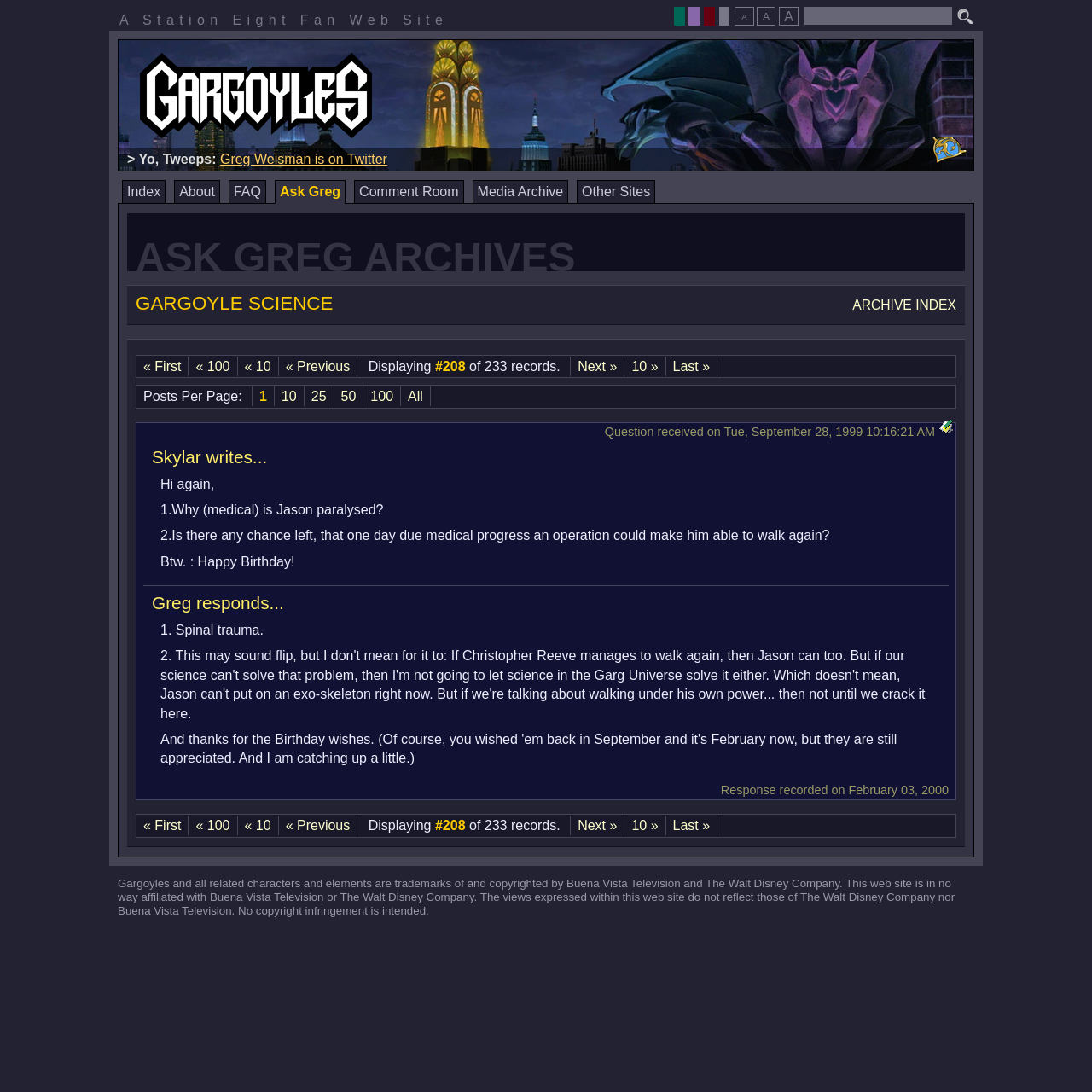By analyzing the image, answer the following question with a detailed response: How many font size options are available?

The question asks for the number of font size options available. By examining the webpage, we can see that there are three font size options available, which are represented by the buttons 'A' with different sizes.